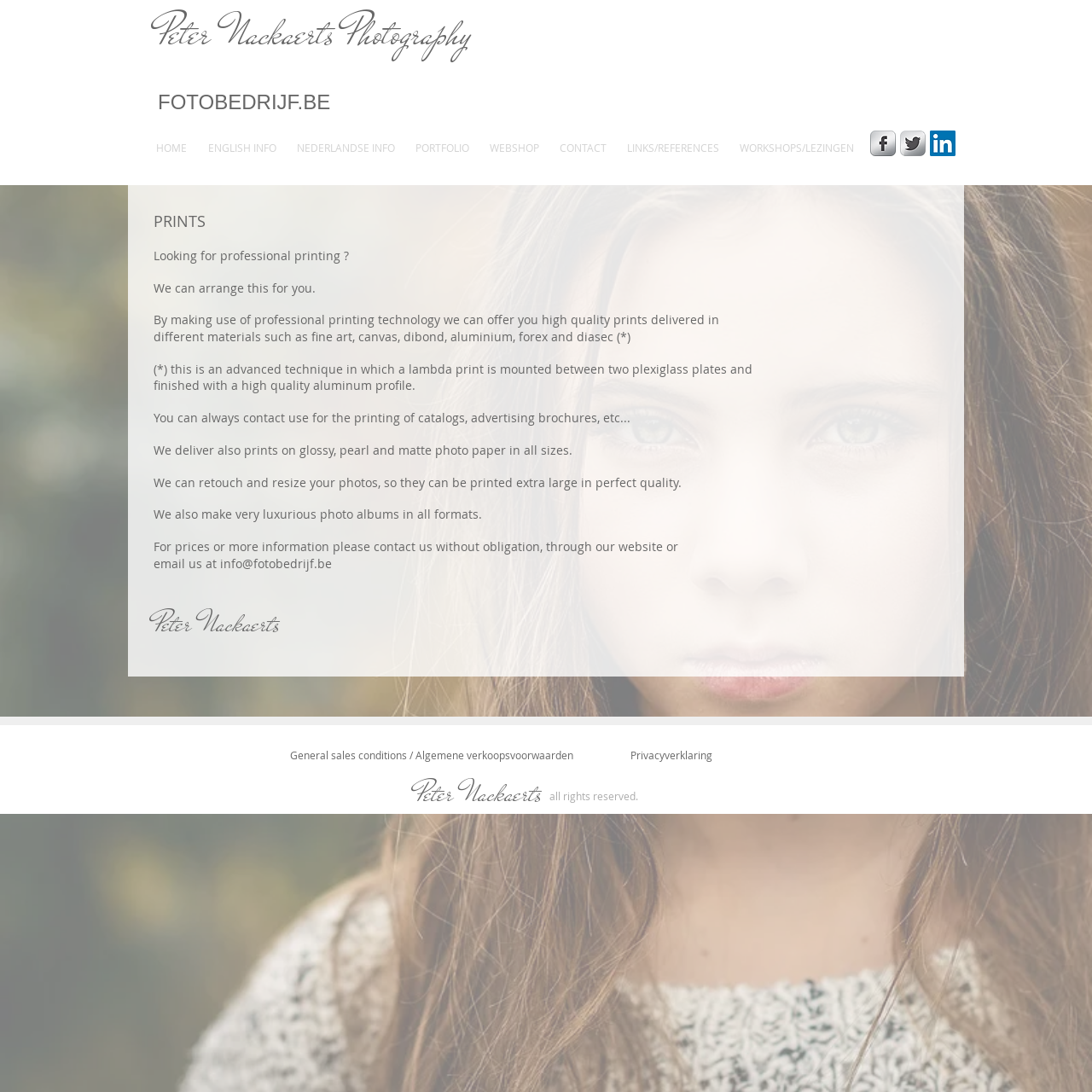From the given element description: "info@fotobedrijf.be", find the bounding box for the UI element. Provide the coordinates as four float numbers between 0 and 1, in the order [left, top, right, bottom].

[0.202, 0.508, 0.304, 0.523]